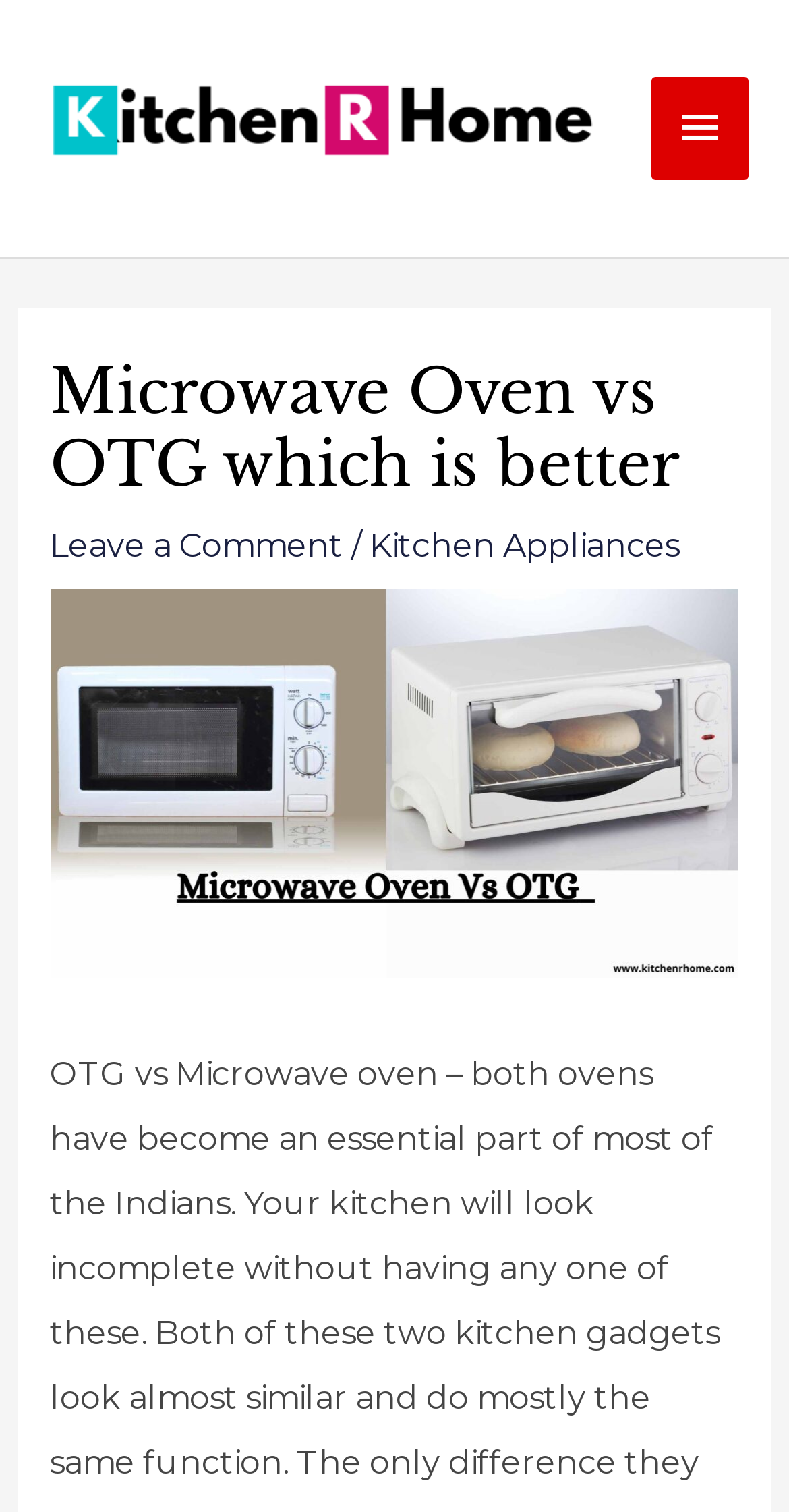Using the description "Leave a Comment", predict the bounding box of the relevant HTML element.

[0.063, 0.348, 0.435, 0.373]